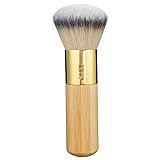Provide a one-word or short-phrase response to the question:
What shape is the brush head?

Dome-shaped